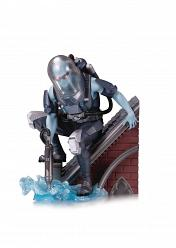What is showcased on the base of the statue?
Based on the visual, give a brief answer using one word or a short phrase.

Dynamic ice effects